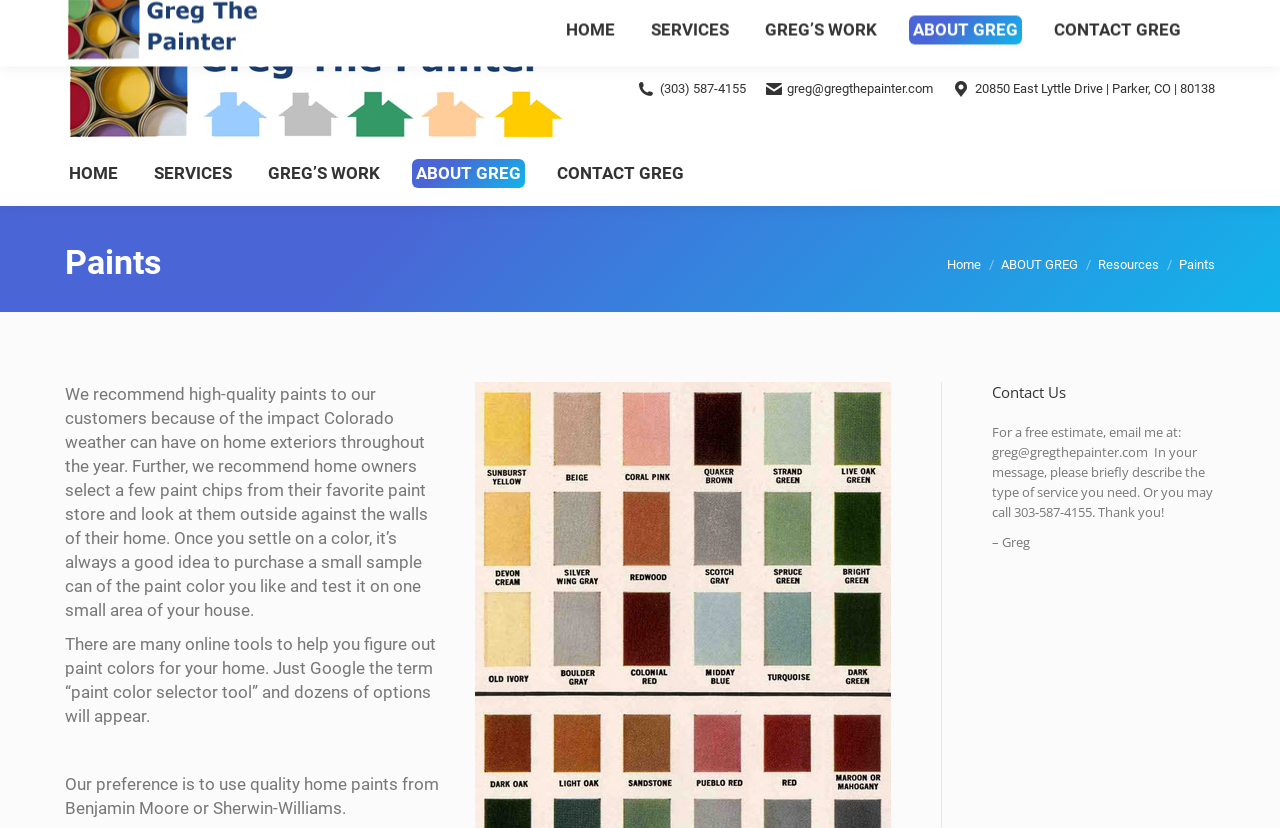Indicate the bounding box coordinates of the element that must be clicked to execute the instruction: "Call Greg". The coordinates should be given as four float numbers between 0 and 1, i.e., [left, top, right, bottom].

[0.792, 0.607, 0.853, 0.629]